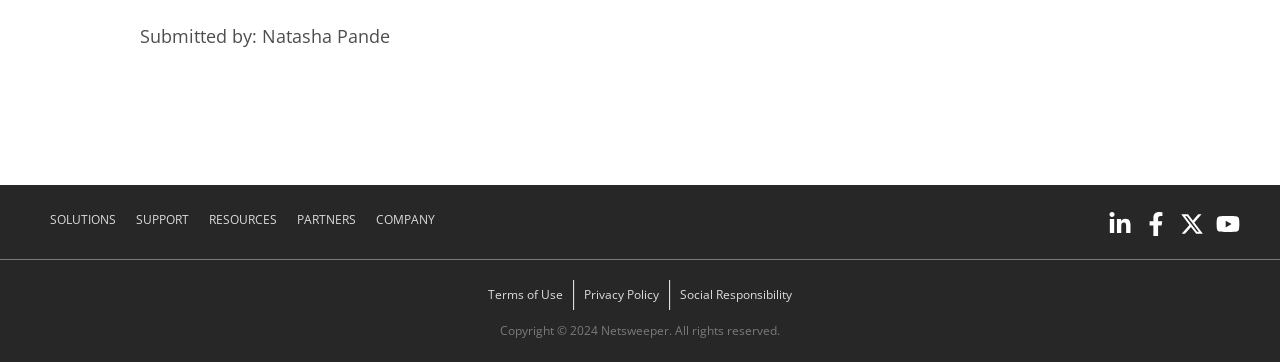Answer the question using only one word or a concise phrase: How many main navigation links are there?

5